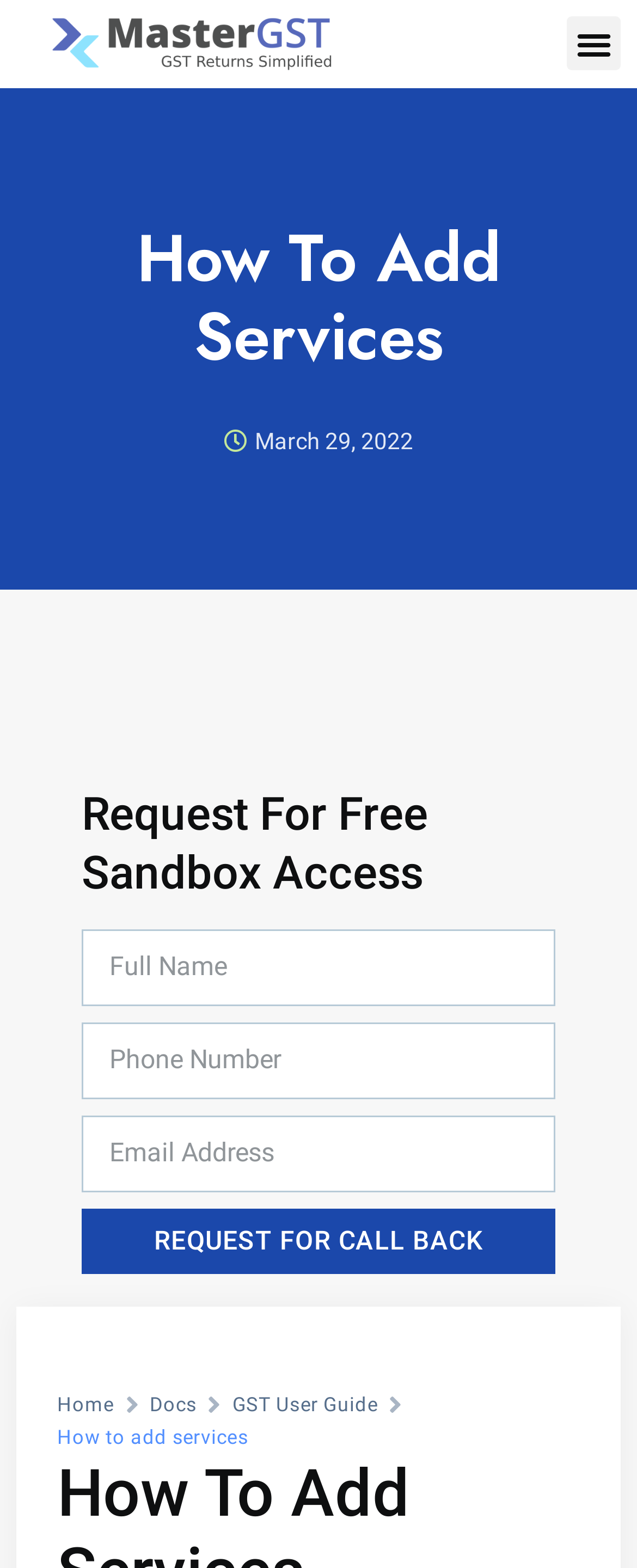Locate the bounding box coordinates of the area you need to click to fulfill this instruction: 'Click on 'Tweet''. The coordinates must be in the form of four float numbers ranging from 0 to 1: [left, top, right, bottom].

None